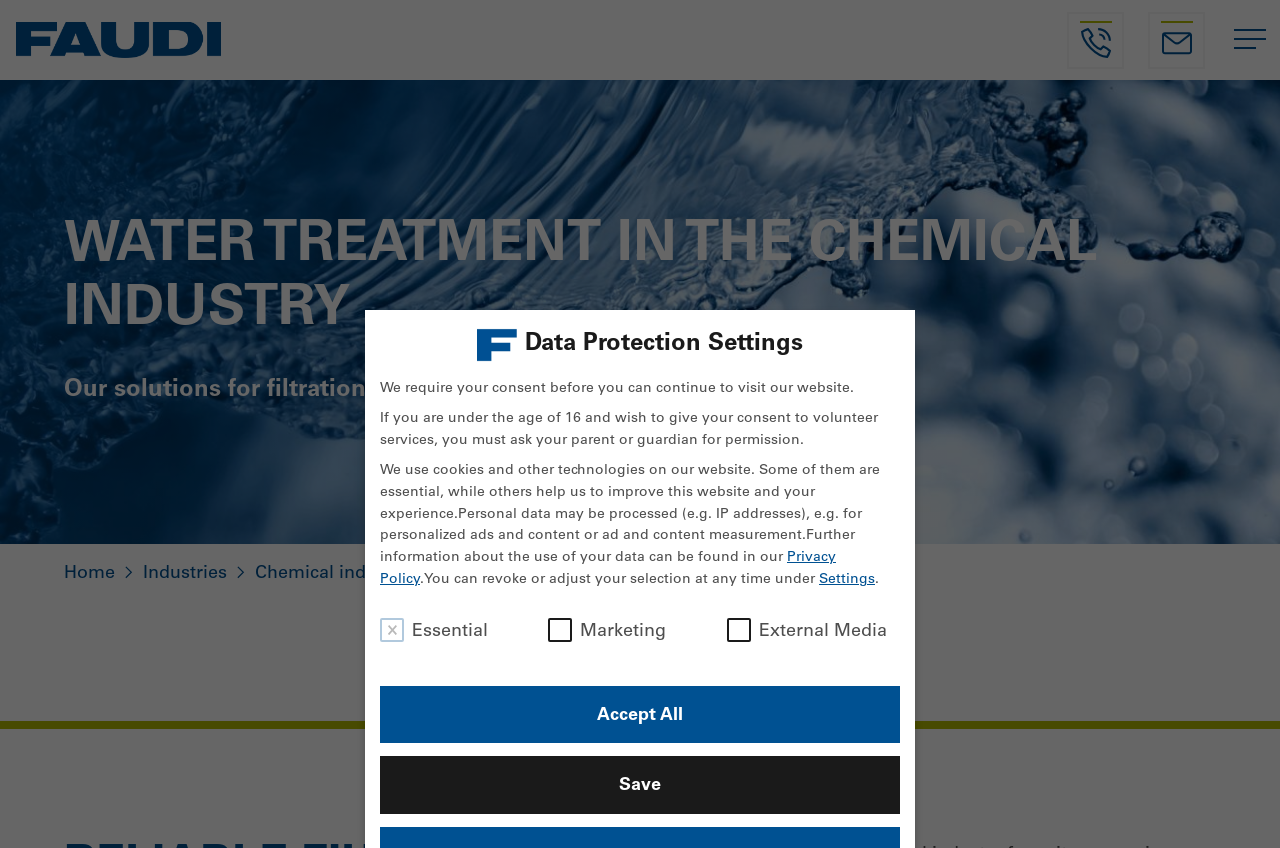Locate the bounding box coordinates of the region to be clicked to comply with the following instruction: "Call the phone number". The coordinates must be four float numbers between 0 and 1, in the form [left, top, right, bottom].

[0.834, 0.014, 0.878, 0.081]